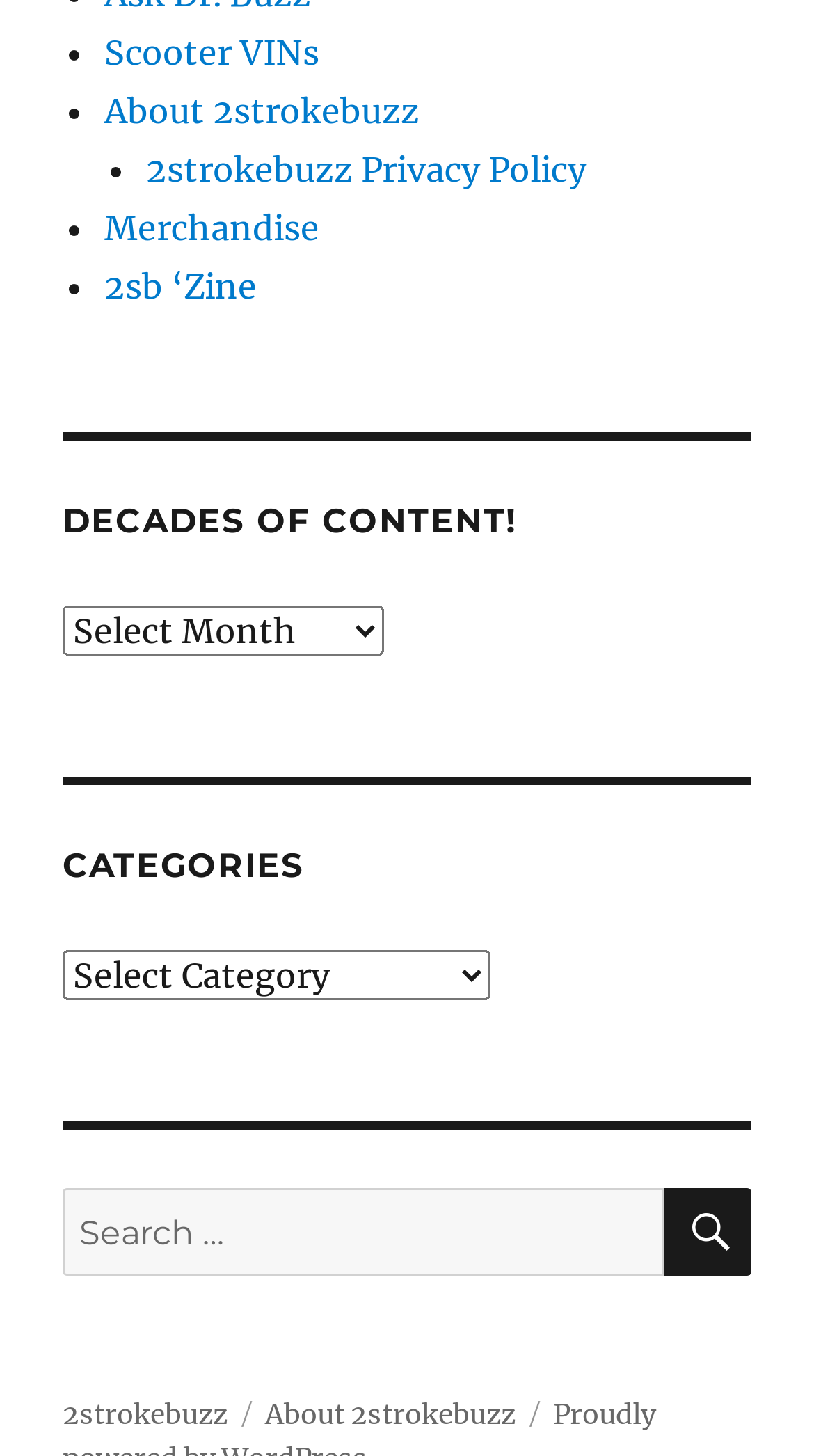Please determine the bounding box coordinates of the element to click in order to execute the following instruction: "View 2sb ‘Zine". The coordinates should be four float numbers between 0 and 1, specified as [left, top, right, bottom].

[0.128, 0.182, 0.315, 0.211]